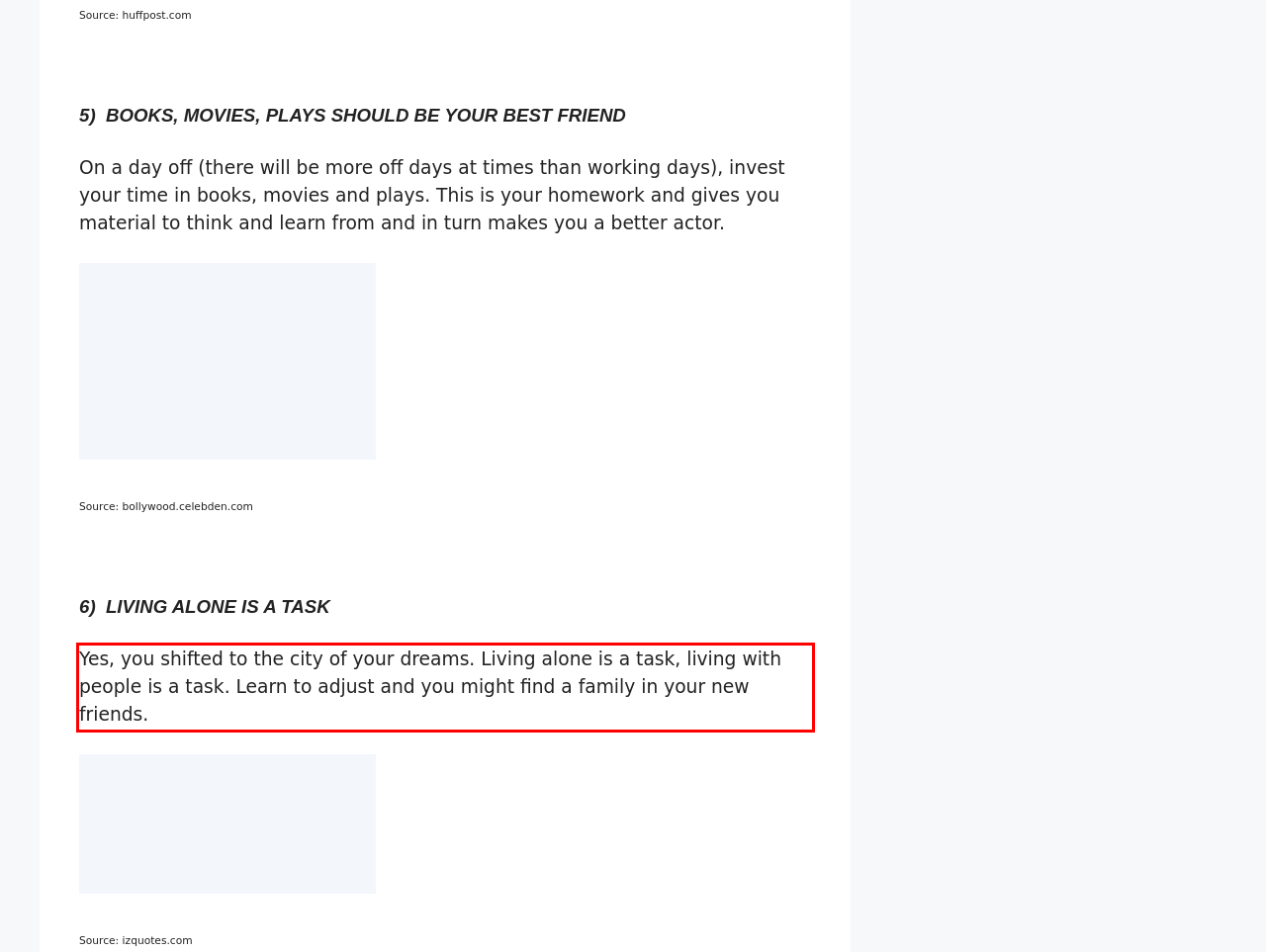You are provided with a screenshot of a webpage featuring a red rectangle bounding box. Extract the text content within this red bounding box using OCR.

Yes, you shifted to the city of your dreams. Living alone is a task, living with people is a task. Learn to adjust and you might find a family in your new friends.